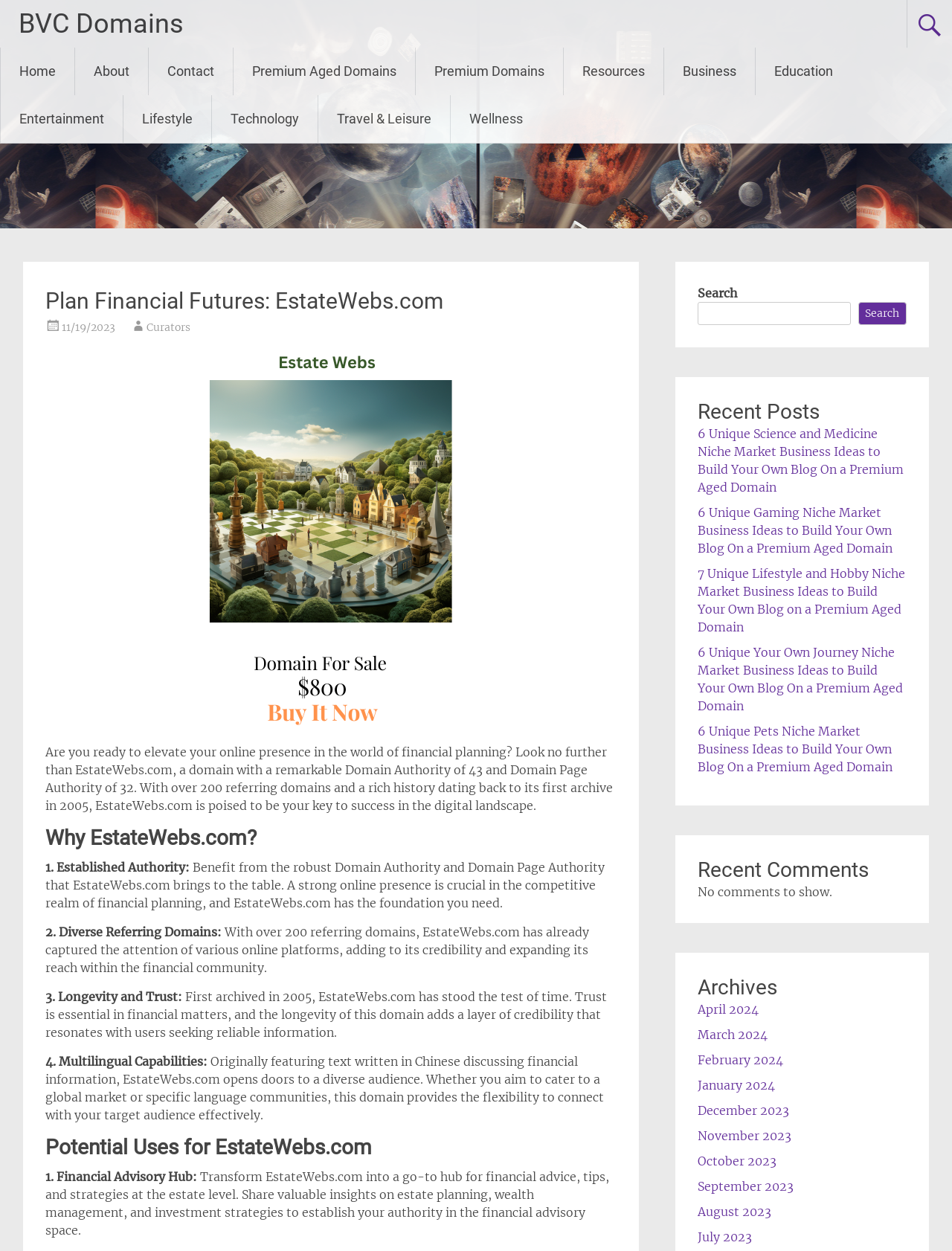Generate the title text from the webpage.

Plan Financial Futures: EstateWebs.com